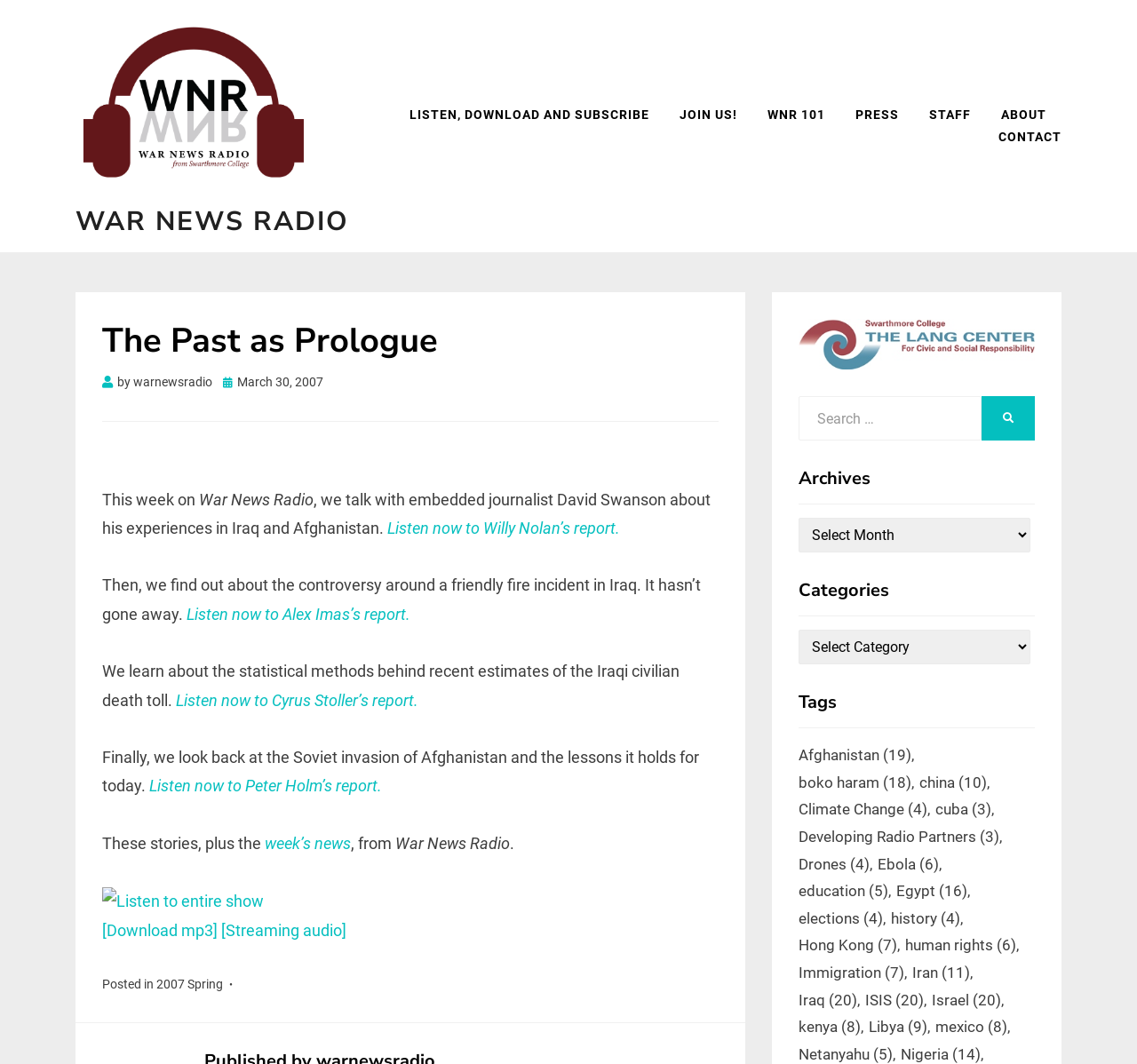Pinpoint the bounding box coordinates of the clickable area necessary to execute the following instruction: "View OPINIONS section". The coordinates should be given as four float numbers between 0 and 1, namely [left, top, right, bottom].

None